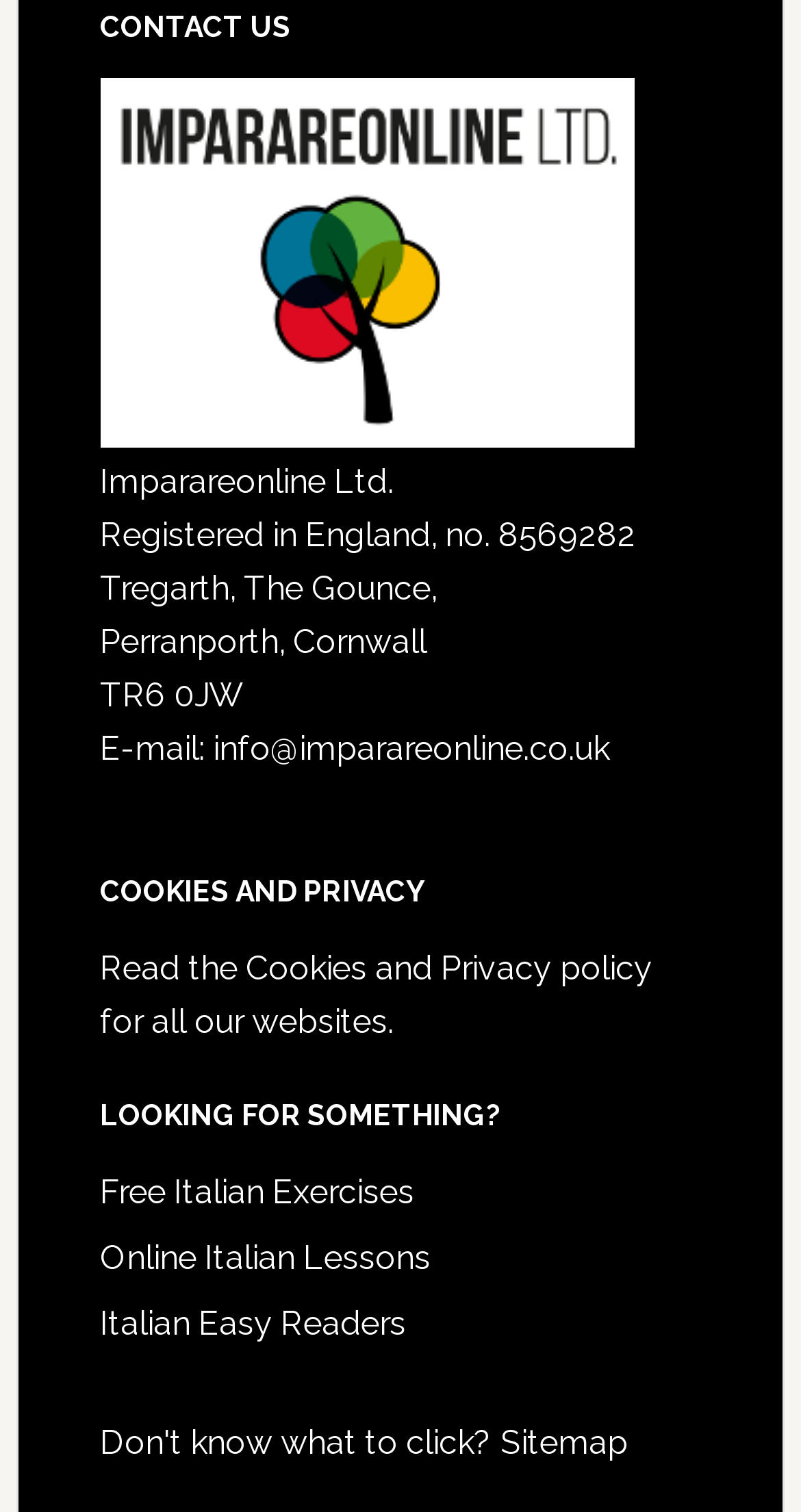What is the last link available on the webpage?
Using the image as a reference, deliver a detailed and thorough answer to the question.

The last link available on the webpage is 'Sitemap', which is located at the bottom of the webpage.